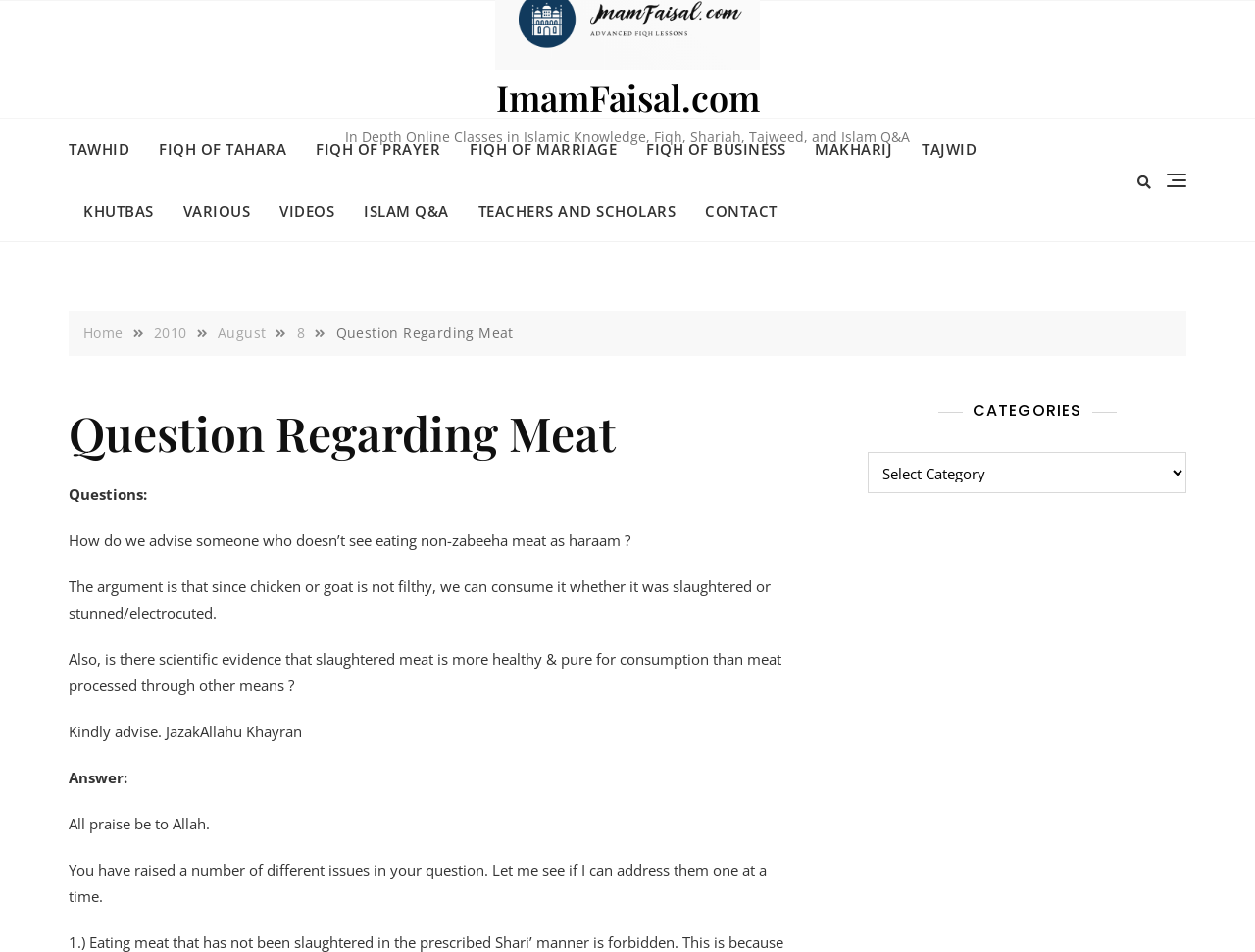Give a succinct answer to this question in a single word or phrase: 
How many questions are being asked in the 'Questions:' section?

3